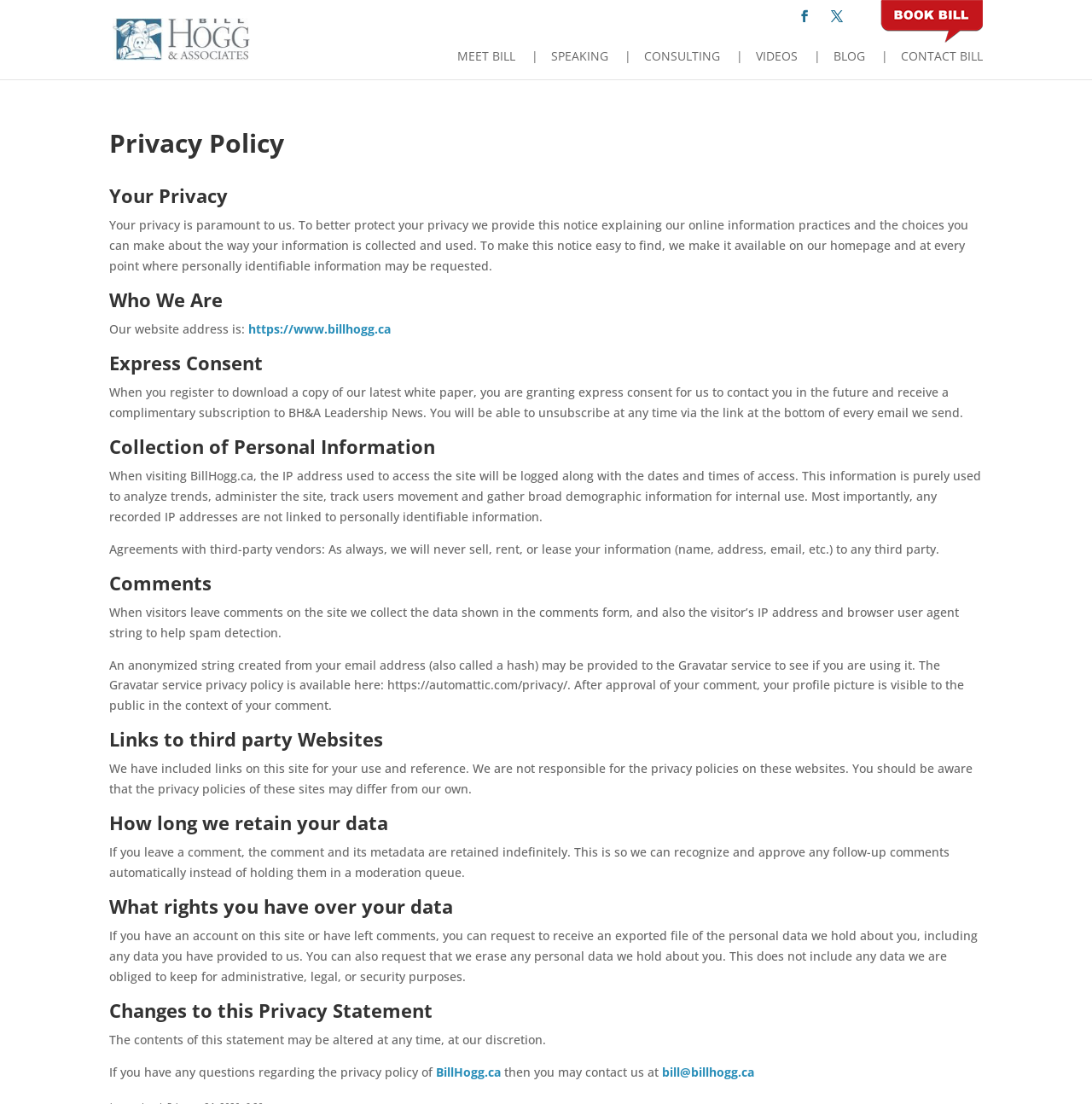Determine the bounding box of the UI element mentioned here: "Contact Bill". The coordinates must be in the format [left, top, right, bottom] with values ranging from 0 to 1.

[0.795, 0.045, 0.9, 0.071]